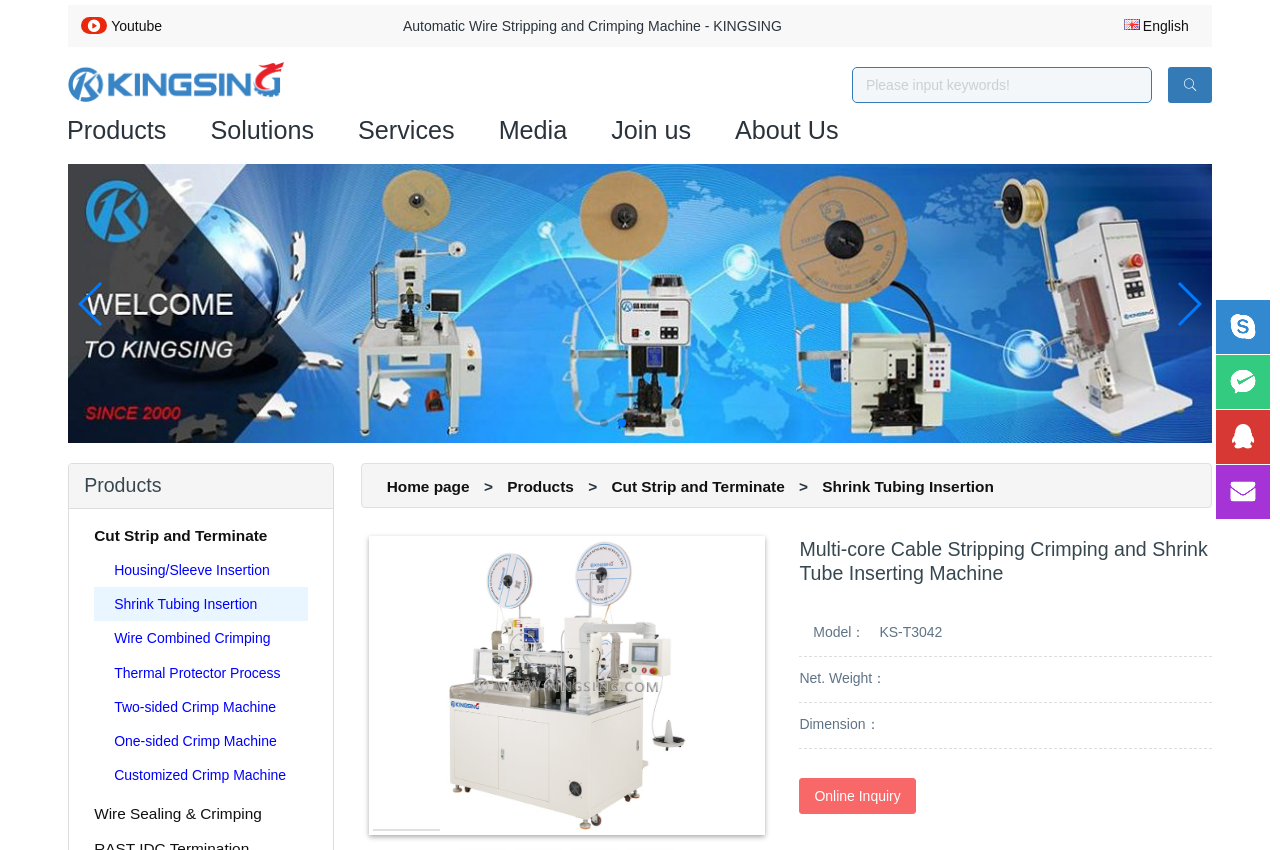Summarize the webpage with intricate details.

The webpage is about a machine called "Multi-core Cable Stripping Crimping and Shrink Tube Inserting Machine" designed for processing multi-core sheathed wires. At the top left corner, there is a link to YouTube and a title "Automatic Wire Stripping and Crimping Machine - KINGSING". Next to it, there is a language selection link "English English" with a small flag icon. 

On the top right corner, there is a search bar with a button and a placeholder text "Please input keywords!". Below the search bar, there are six main navigation links: "Products", "Solutions", "Services", "Media", "Join us", and "About Us". 

In the main content area, there is a section with a heading "Products" and several links to different product categories, including "Cut Strip and Terminate", "Housing/Sleeve Insertion", "Shrink Tubing Insertion", and more. 

Below the product links, there is a large image of the machine, taking up most of the width of the page. Above the image, there is a heading "Multi-core Cable Stripping Crimping and Shrink Tube Inserting Machine" and some specifications of the machine, including model number, net weight, and dimension. 

At the bottom of the page, there is a link to "Online Inquiry" and some social media links, including Skype, Wechat, QQ, and Email, aligned to the right edge of the page.